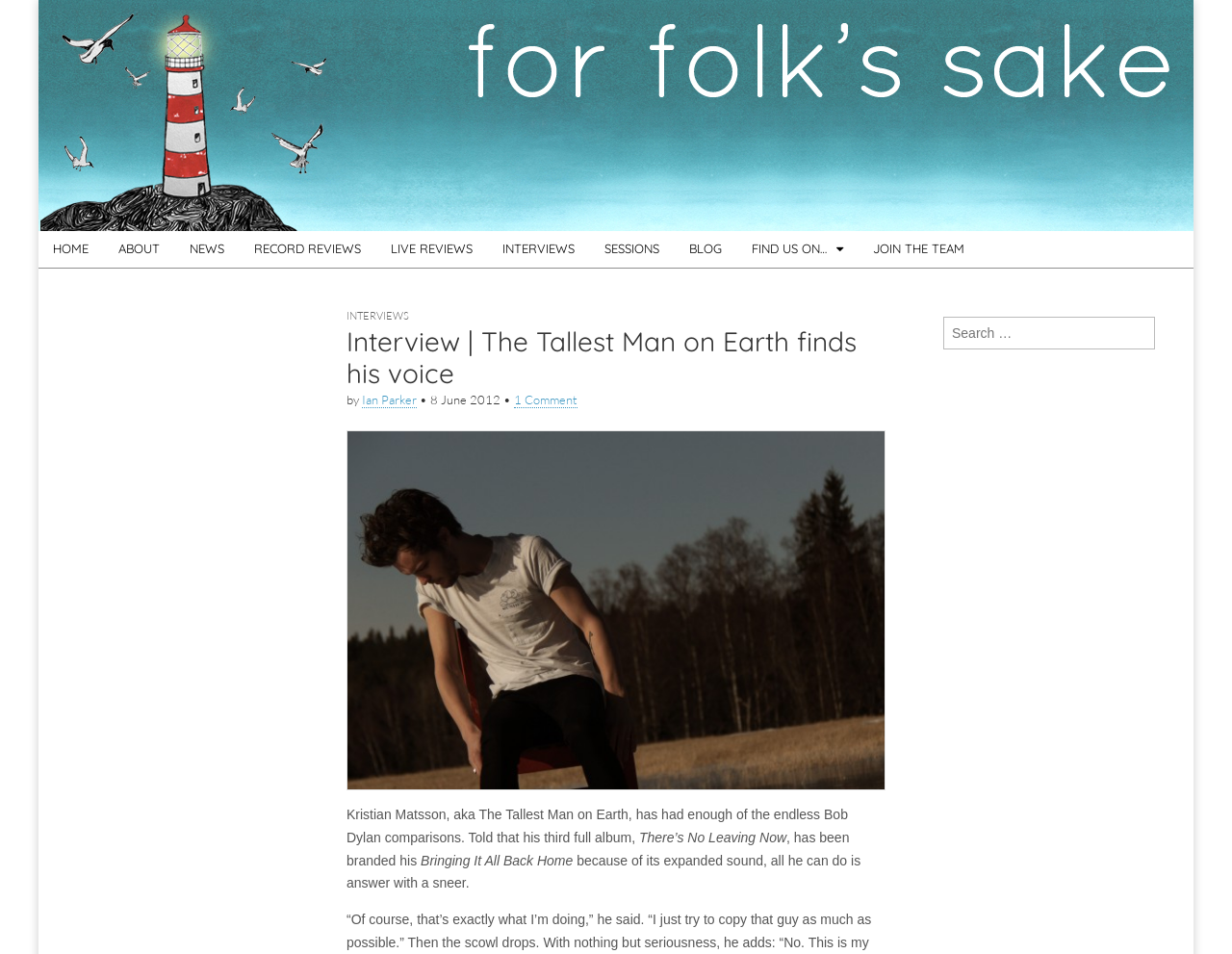Given the webpage screenshot and the description, determine the bounding box coordinates (top-left x, top-left y, bottom-right x, bottom-right y) that define the location of the UI element matching this description: LIVE REVIEWS

[0.305, 0.242, 0.395, 0.28]